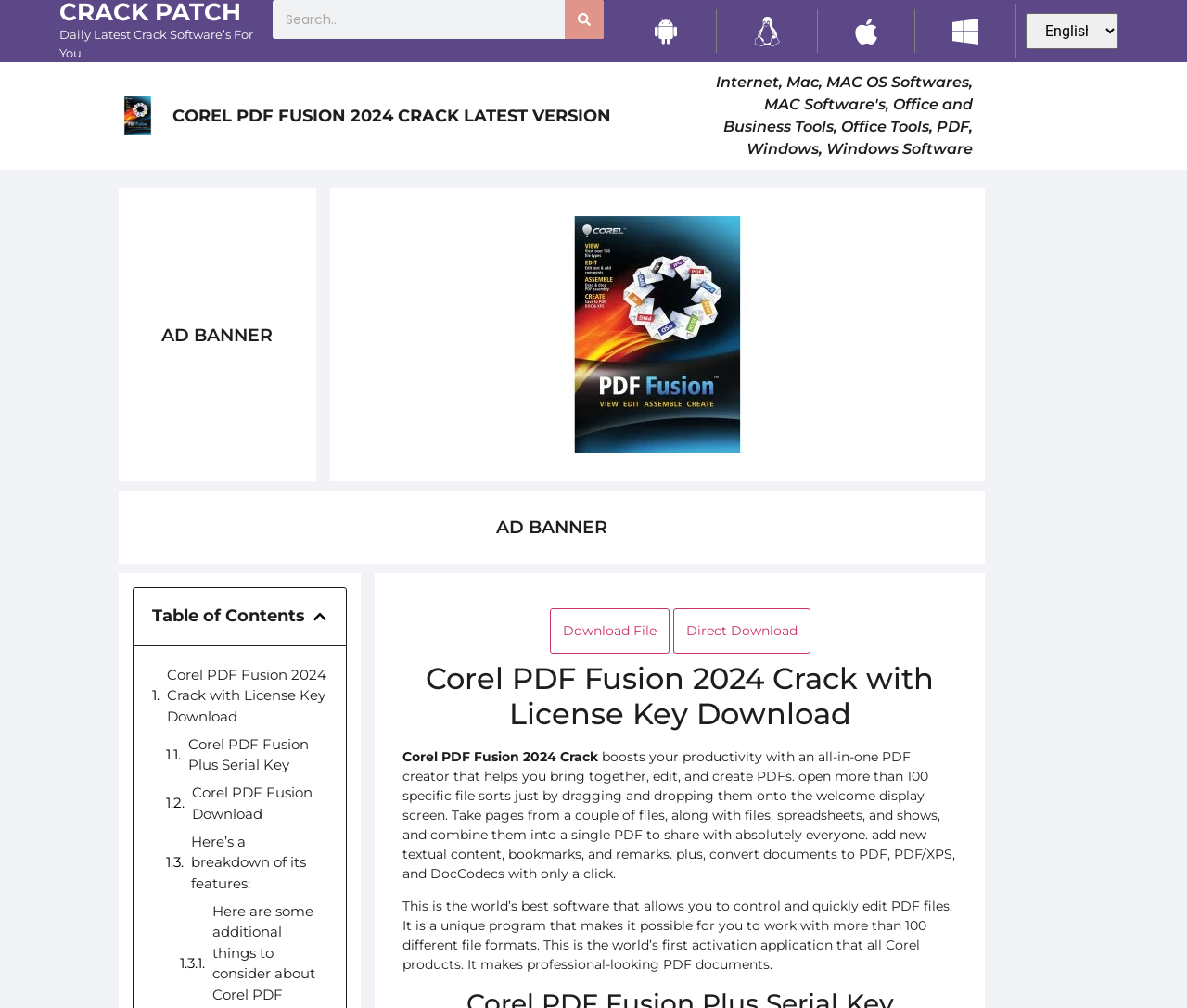Identify the bounding box coordinates of the element to click to follow this instruction: 'Download File'. Ensure the coordinates are four float values between 0 and 1, provided as [left, top, right, bottom].

[0.463, 0.603, 0.564, 0.649]